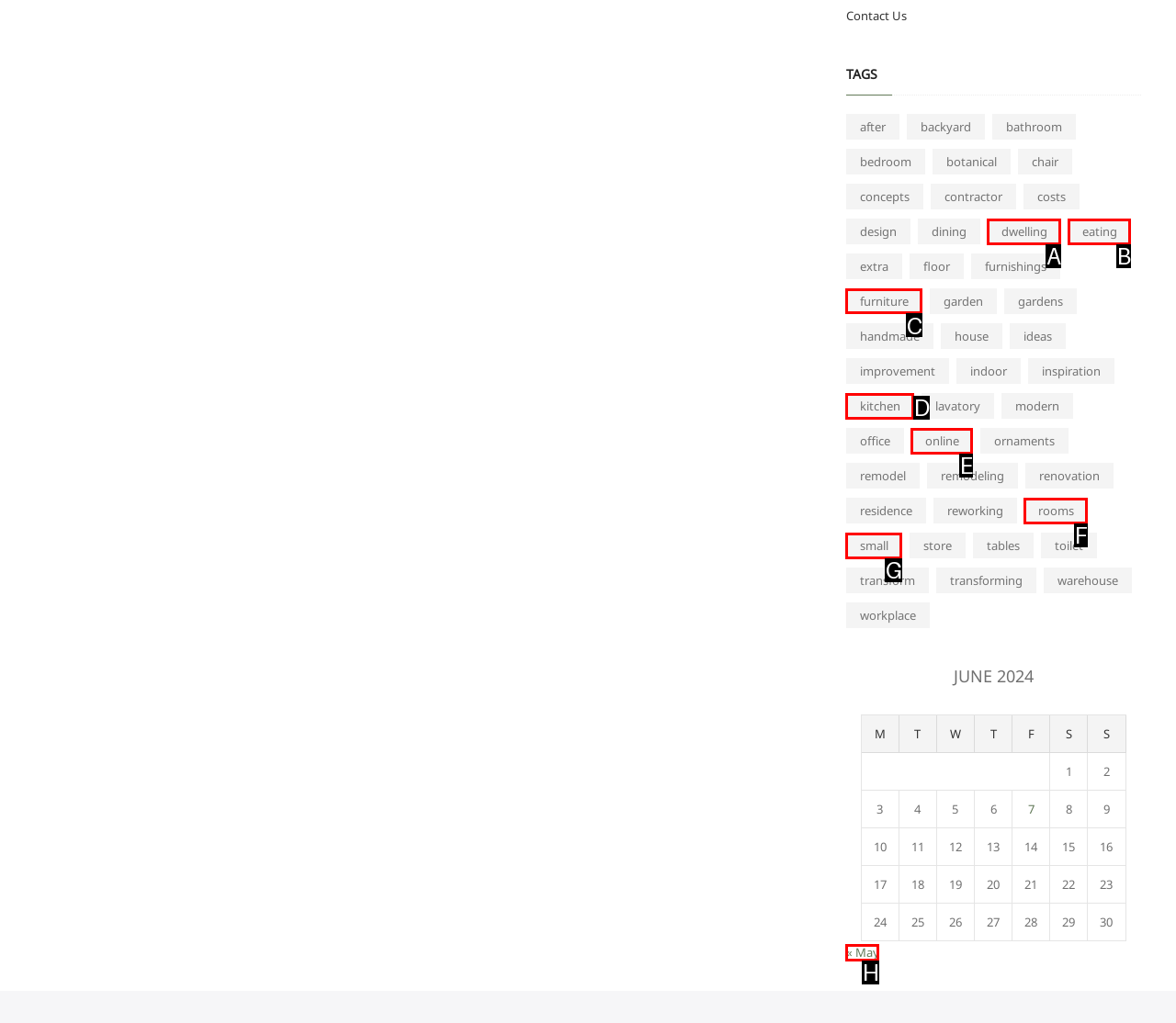Provide the letter of the HTML element that you need to click on to perform the task: Explore 'furniture' items.
Answer with the letter corresponding to the correct option.

C